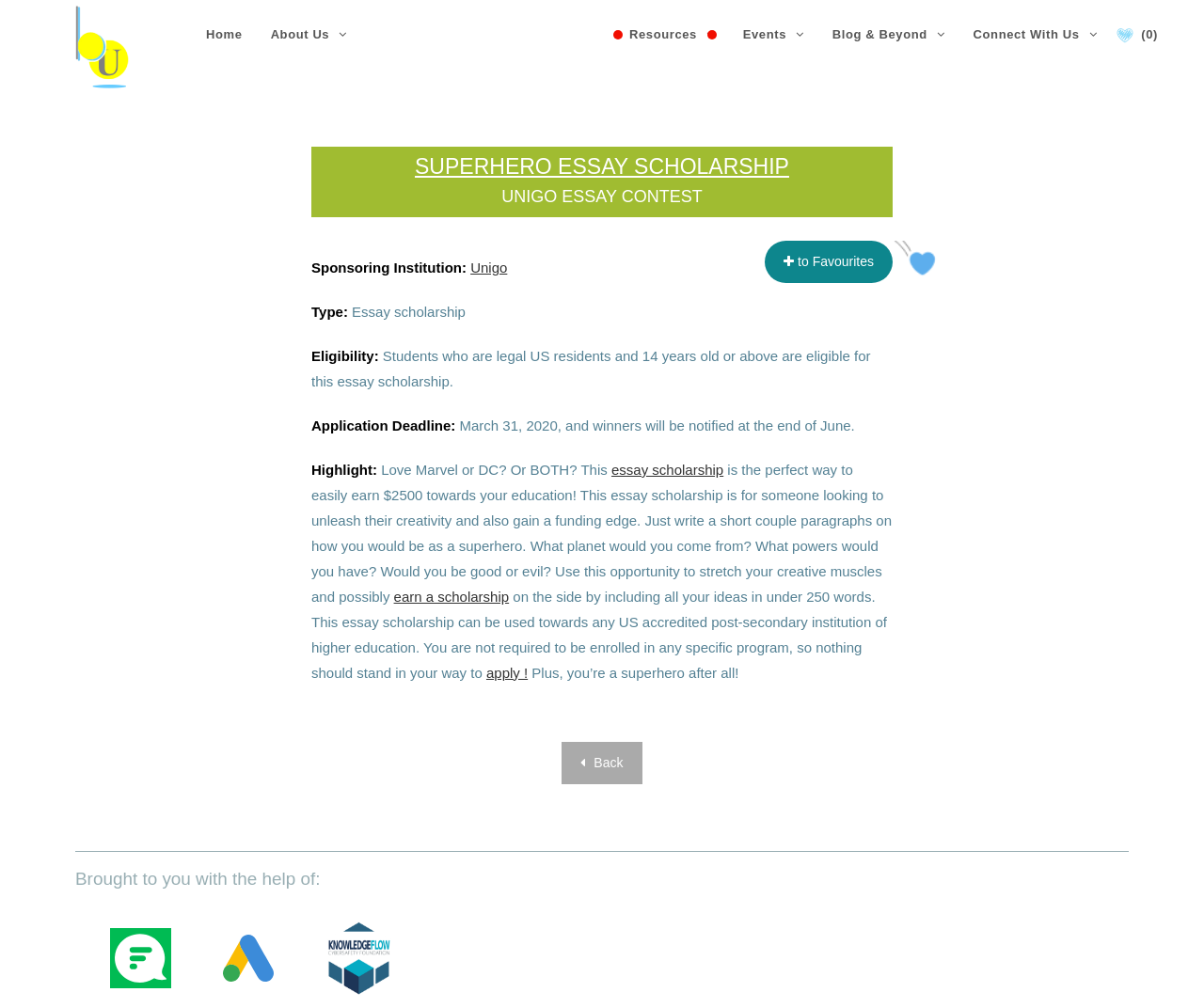Locate the coordinates of the bounding box for the clickable region that fulfills this instruction: "Go to the 'Home' page".

[0.159, 0.0, 0.213, 0.069]